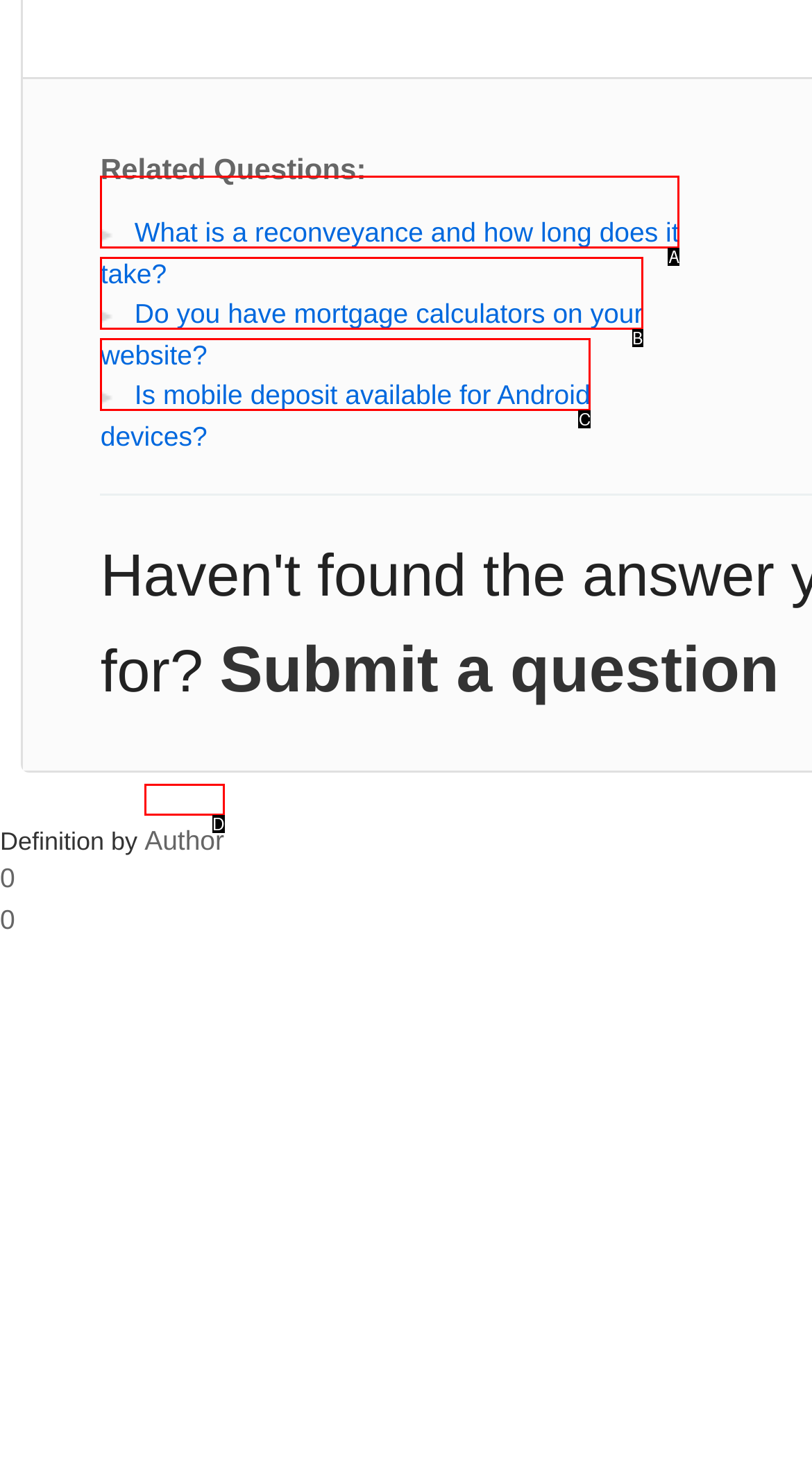Using the provided description: Author, select the HTML element that corresponds to it. Indicate your choice with the option's letter.

D